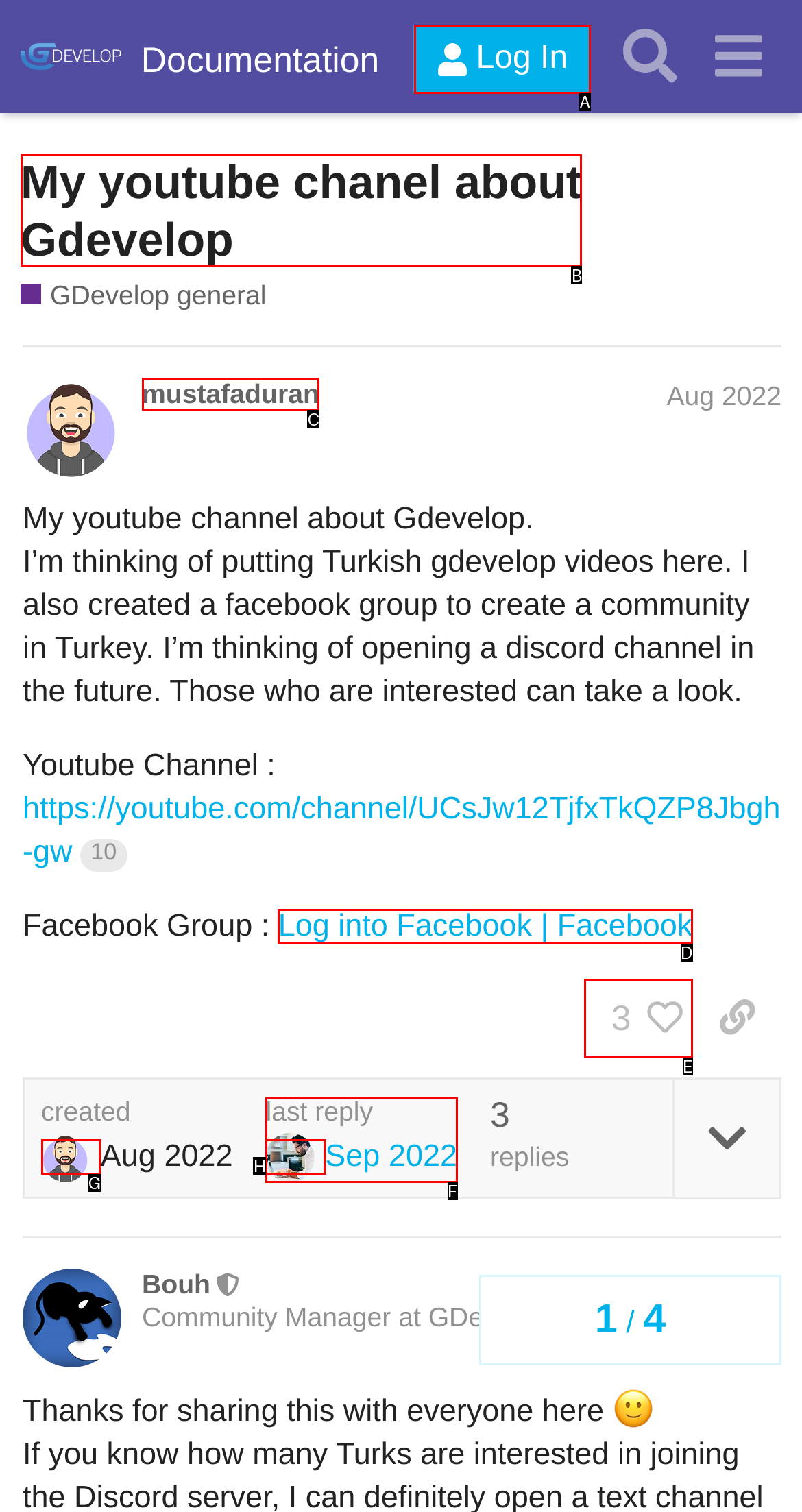Tell me which one HTML element best matches the description: 3
Answer with the option's letter from the given choices directly.

E